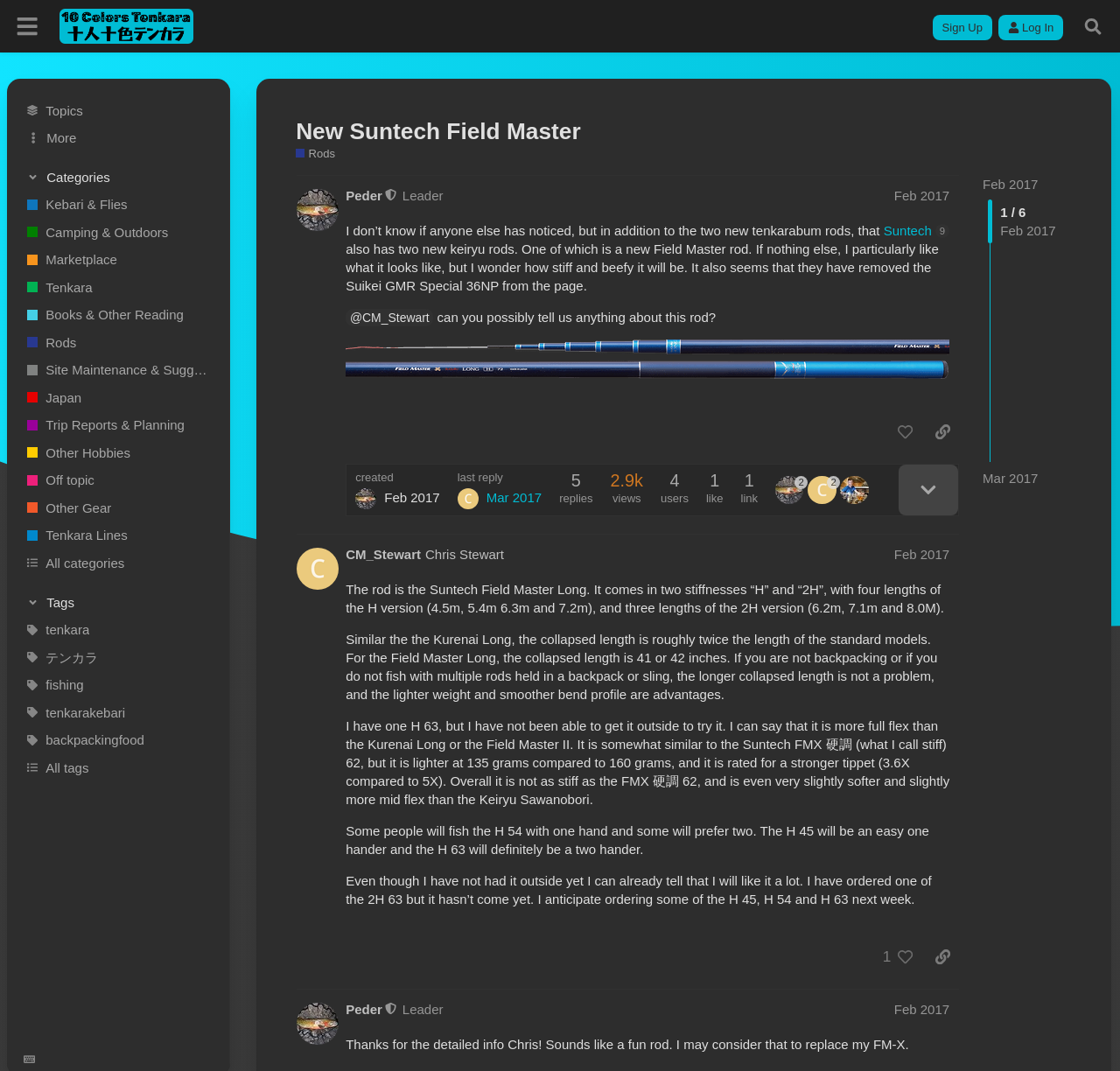Please determine the bounding box coordinates of the clickable area required to carry out the following instruction: "Click the 'Search' button". The coordinates must be four float numbers between 0 and 1, represented as [left, top, right, bottom].

[0.959, 0.007, 0.992, 0.042]